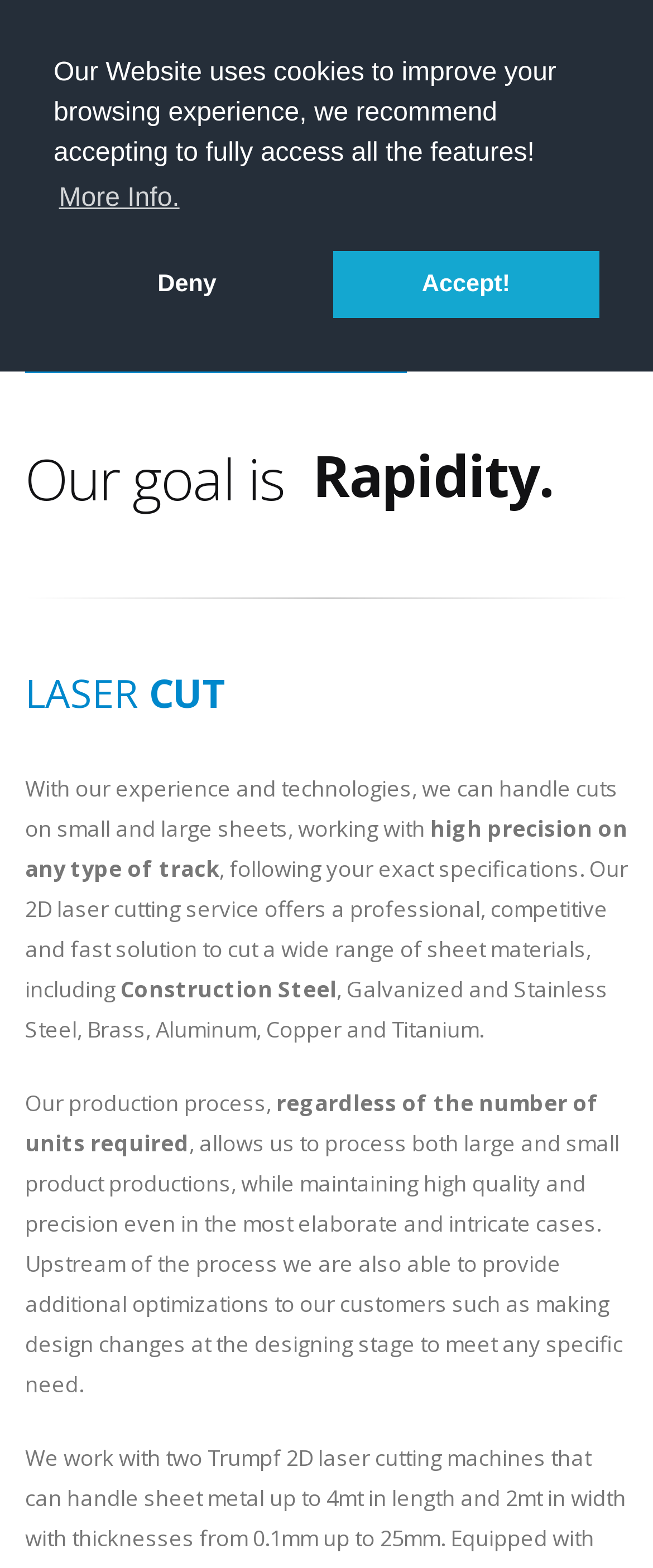What is the benefit of the company's production process?
Could you give a comprehensive explanation in response to this question?

The webpage states that the company's production process allows for high quality and precision, even in the most elaborate and intricate cases. This suggests that the company's process is capable of producing high-quality products with precision.